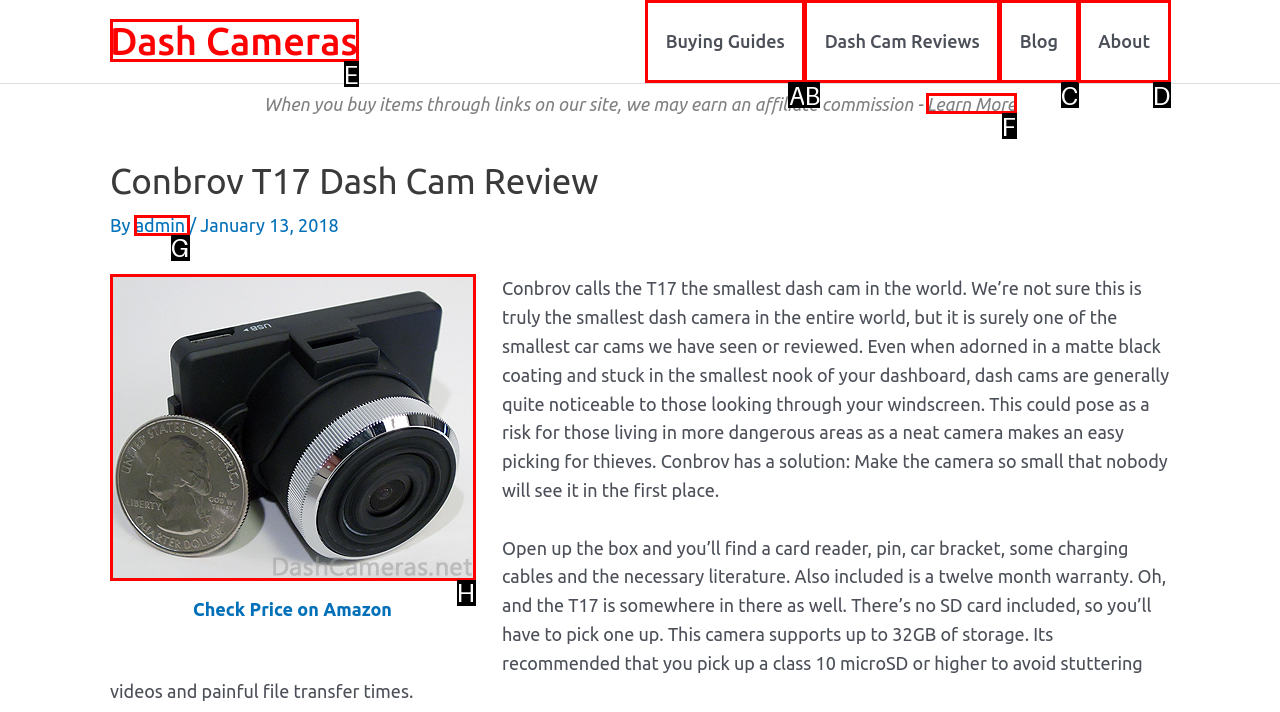Point out which HTML element you should click to fulfill the task: Click on Dash Cameras.
Provide the option's letter from the given choices.

E